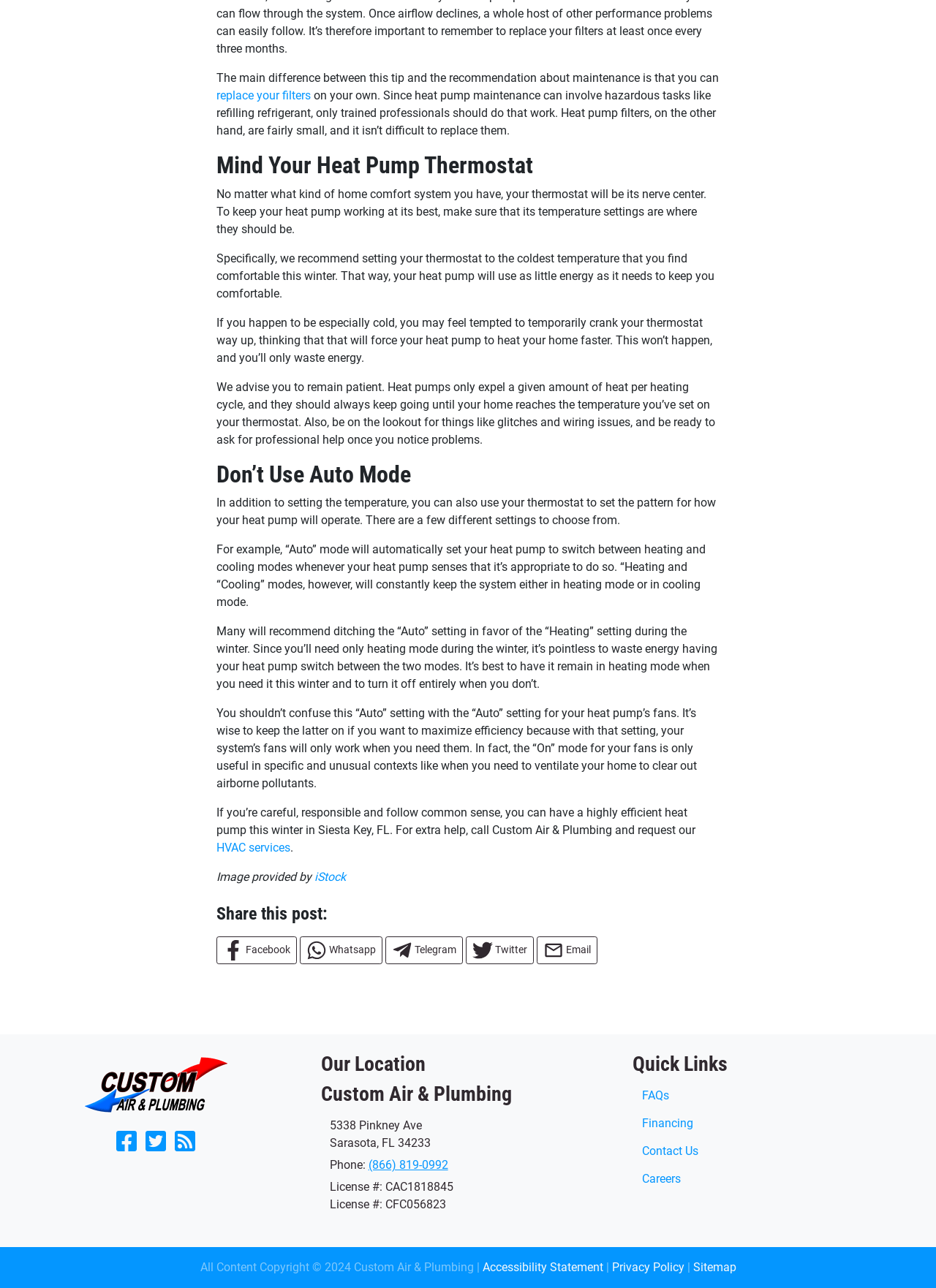Please find the bounding box coordinates for the clickable element needed to perform this instruction: "Click the 'Facebook' link".

[0.231, 0.727, 0.317, 0.748]